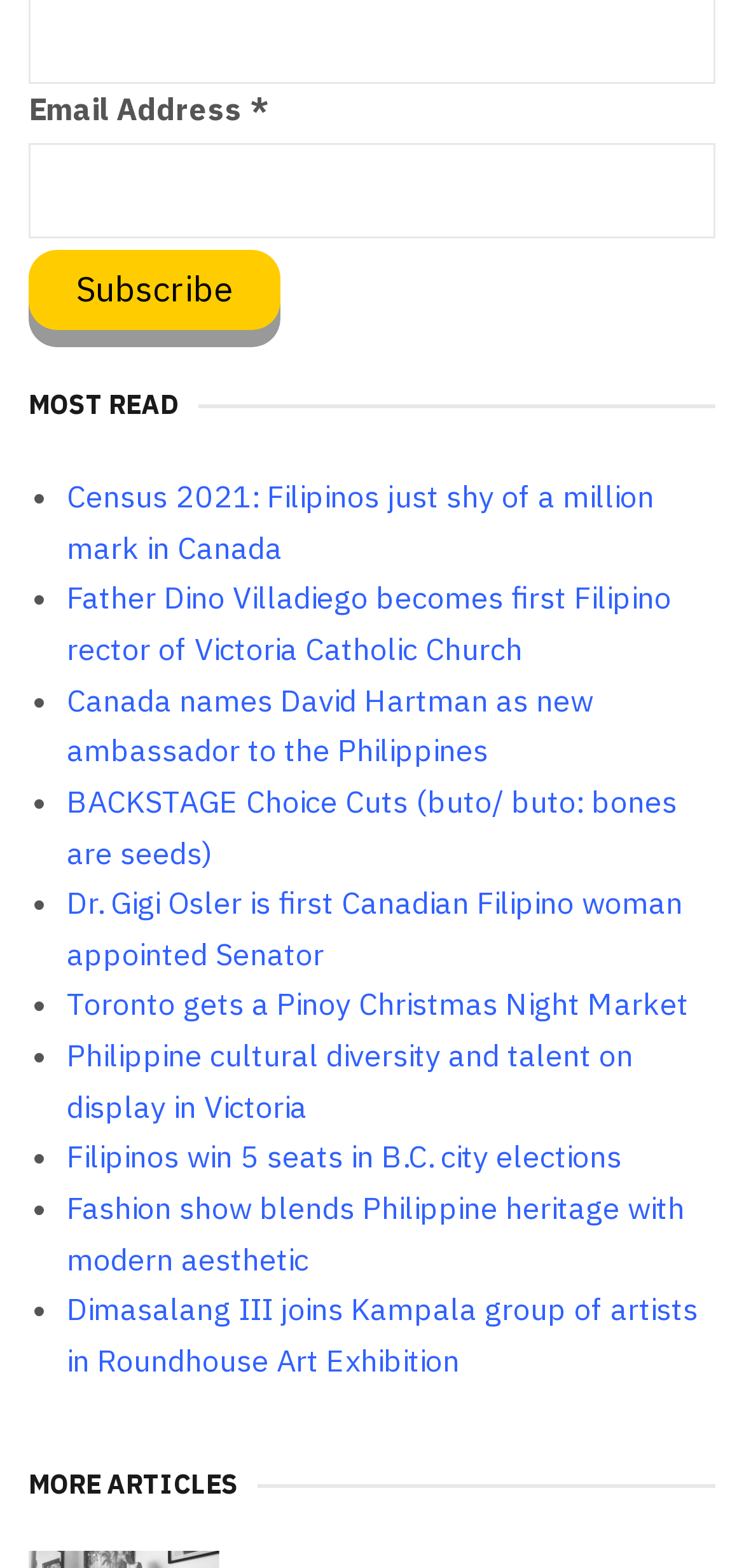Please examine the image and answer the question with a detailed explanation:
What is the topic of the first article under 'MOST READ'?

I looked at the first link under the 'MOST READ' heading, and it says 'Census 2021: Filipinos just shy of a million mark in Canada', so the topic of the first article is Census 2021.